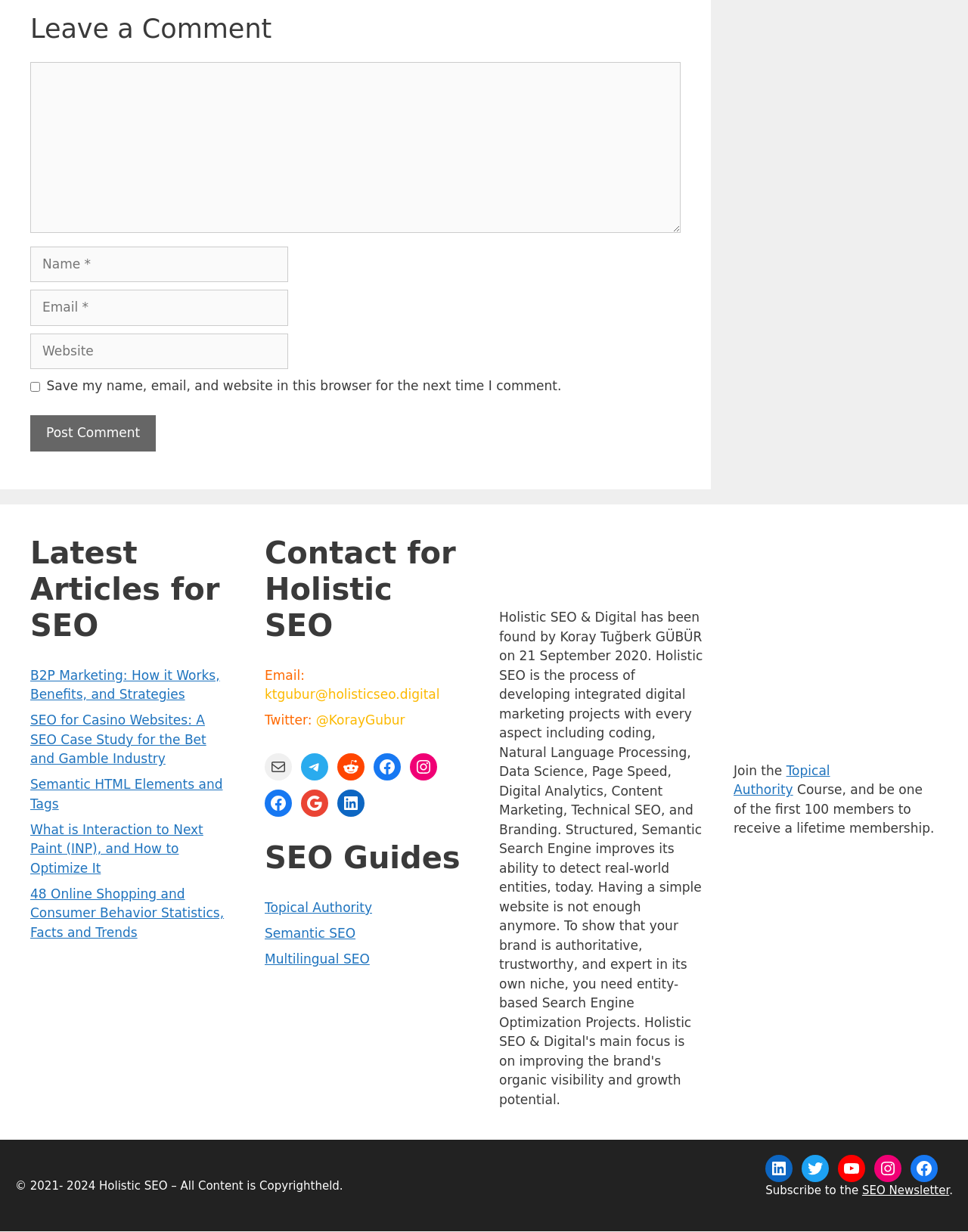Point out the bounding box coordinates of the section to click in order to follow this instruction: "Read about Topical Authority".

[0.273, 0.73, 0.384, 0.743]